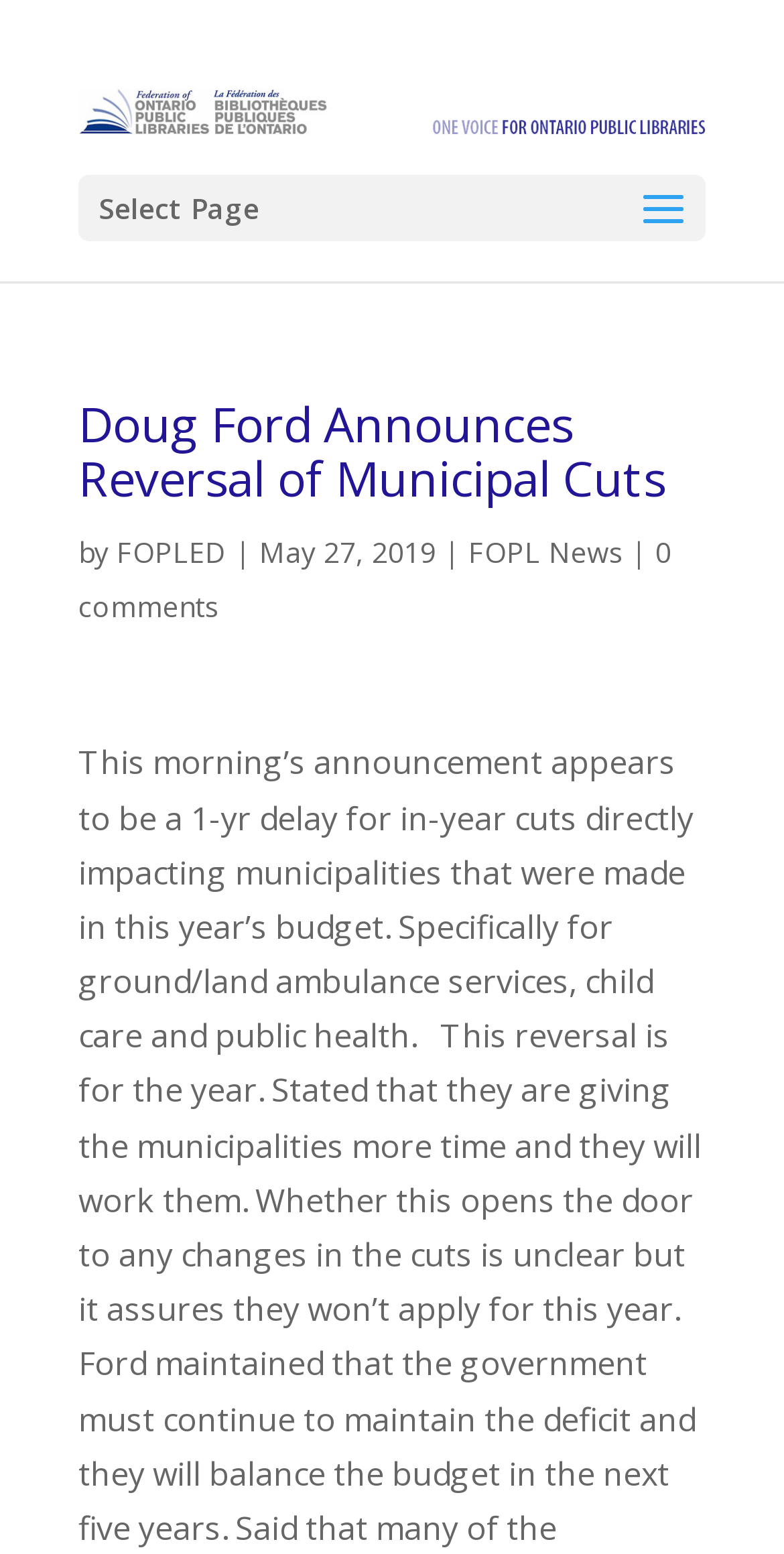When was the article published?
Please answer the question with as much detail as possible using the screenshot.

The publication date of the article can be found below the main heading, where it is written as 'May 27, 2019'. This indicates that the article was published on this date.